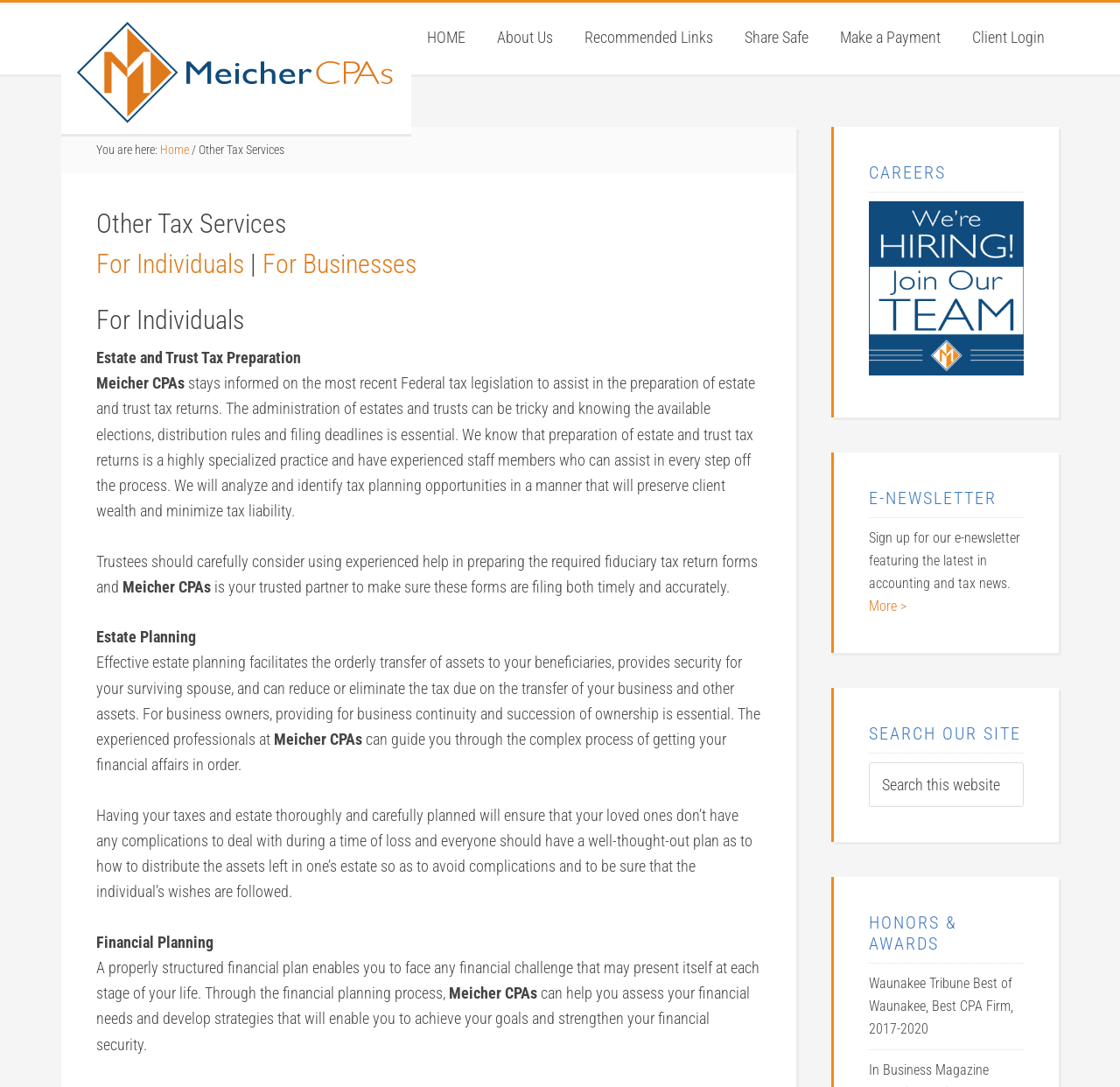Please use the details from the image to answer the following question comprehensively:
What award did Meicher CPAs receive in 2017-2020?

The webpage mentions that Meicher CPAs received the 'Waunakee Tribune Best of Waunakee, Best CPA Firm' award in 2017-2020, indicating that the company was recognized as the best CPA firm during that period.